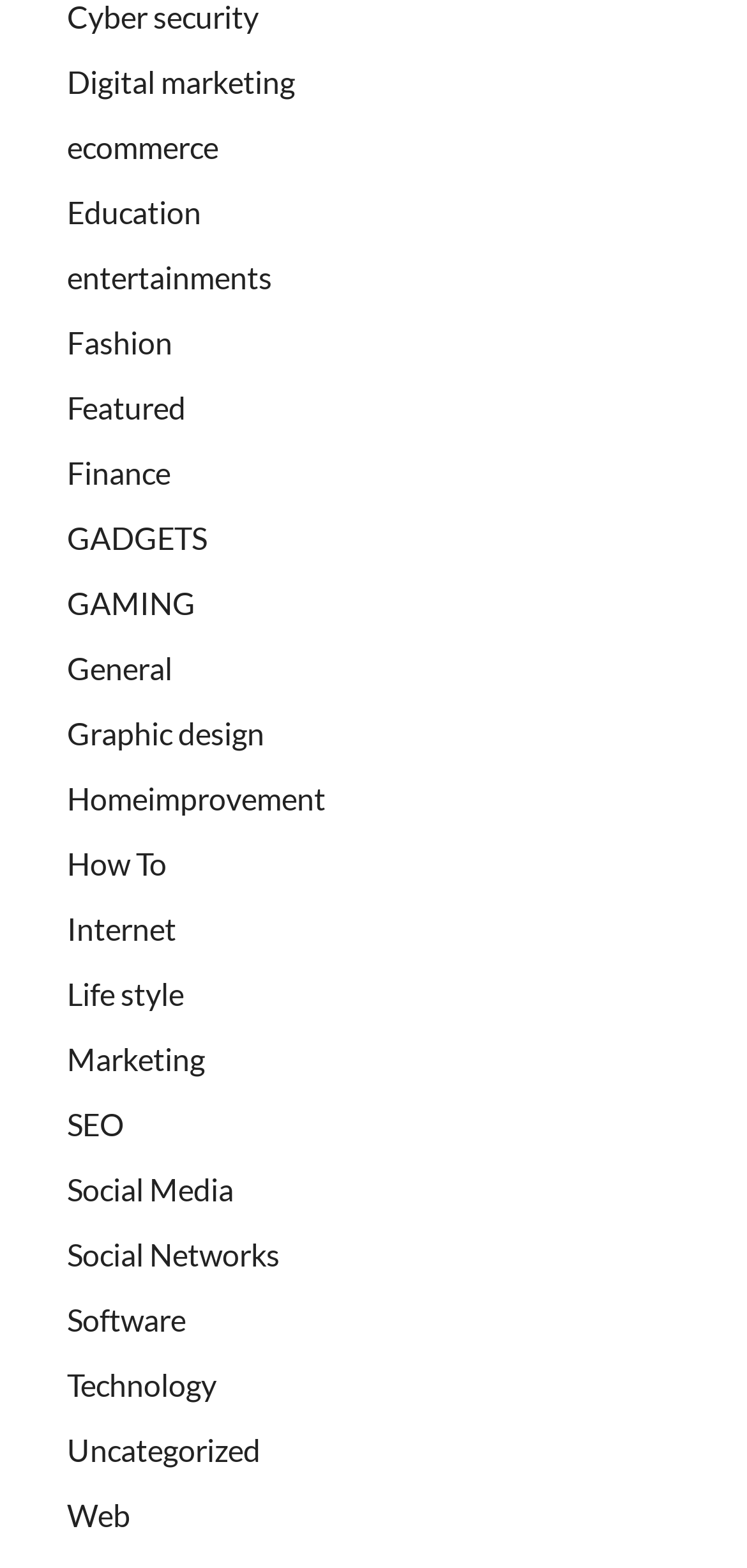Locate the bounding box of the UI element defined by this description: "How To". The coordinates should be given as four float numbers between 0 and 1, formatted as [left, top, right, bottom].

[0.09, 0.539, 0.223, 0.562]